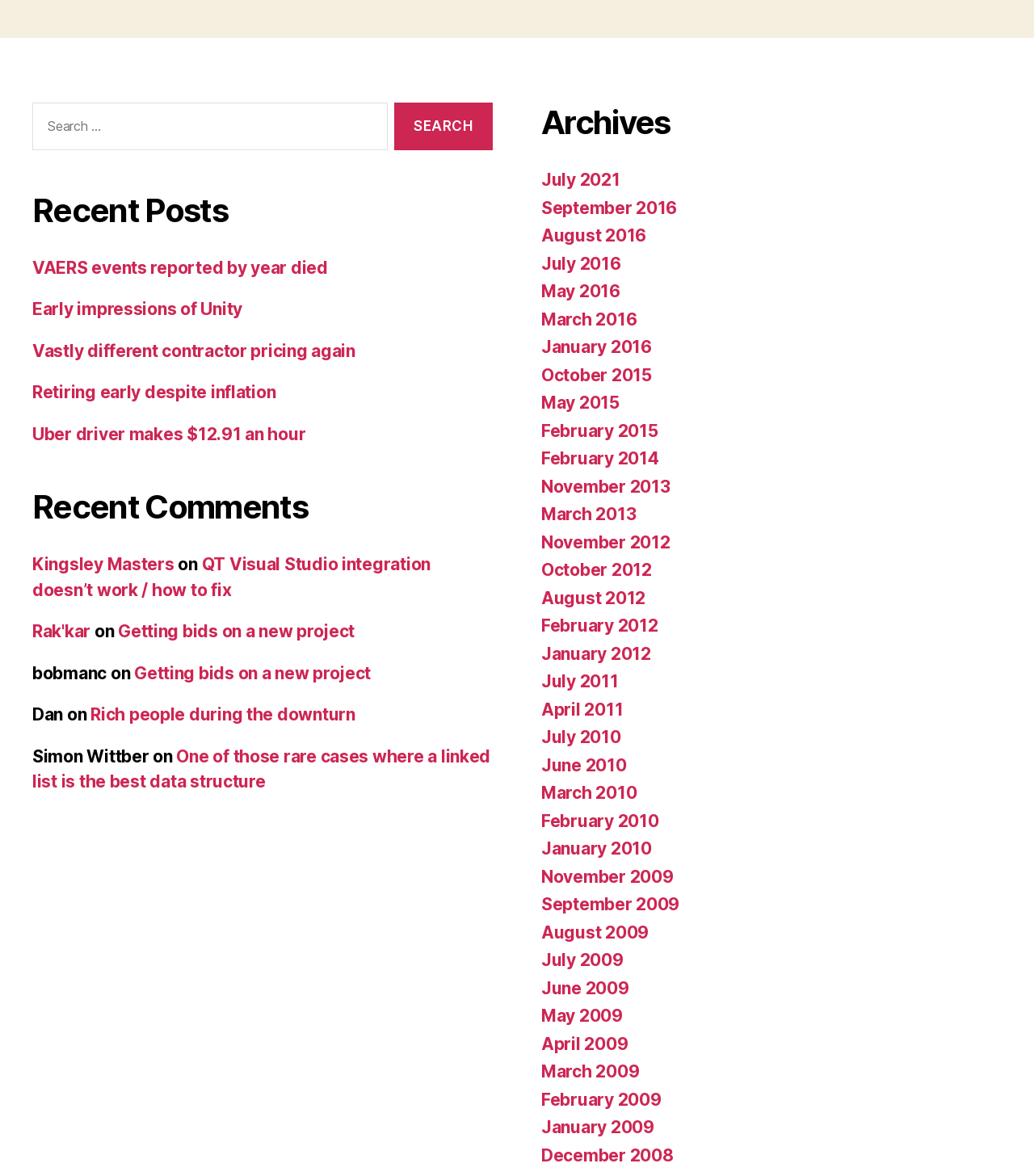Identify the coordinates of the bounding box for the element that must be clicked to accomplish the instruction: "Read the post 'VAERS events reported by year died'".

[0.031, 0.219, 0.317, 0.236]